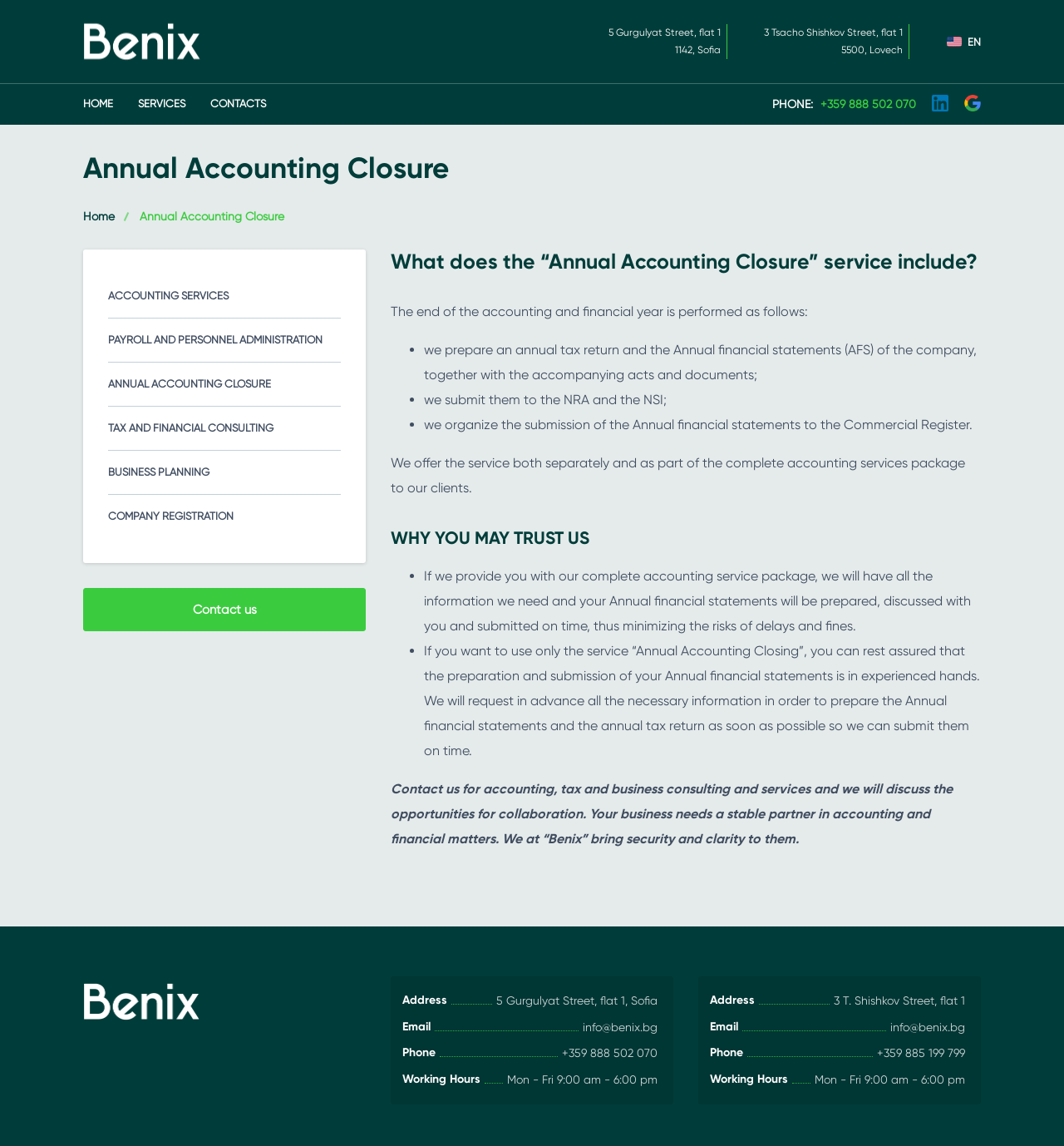Find the bounding box coordinates of the area that needs to be clicked in order to achieve the following instruction: "Click on the 'HOME' link". The coordinates should be specified as four float numbers between 0 and 1, i.e., [left, top, right, bottom].

[0.066, 0.073, 0.118, 0.109]